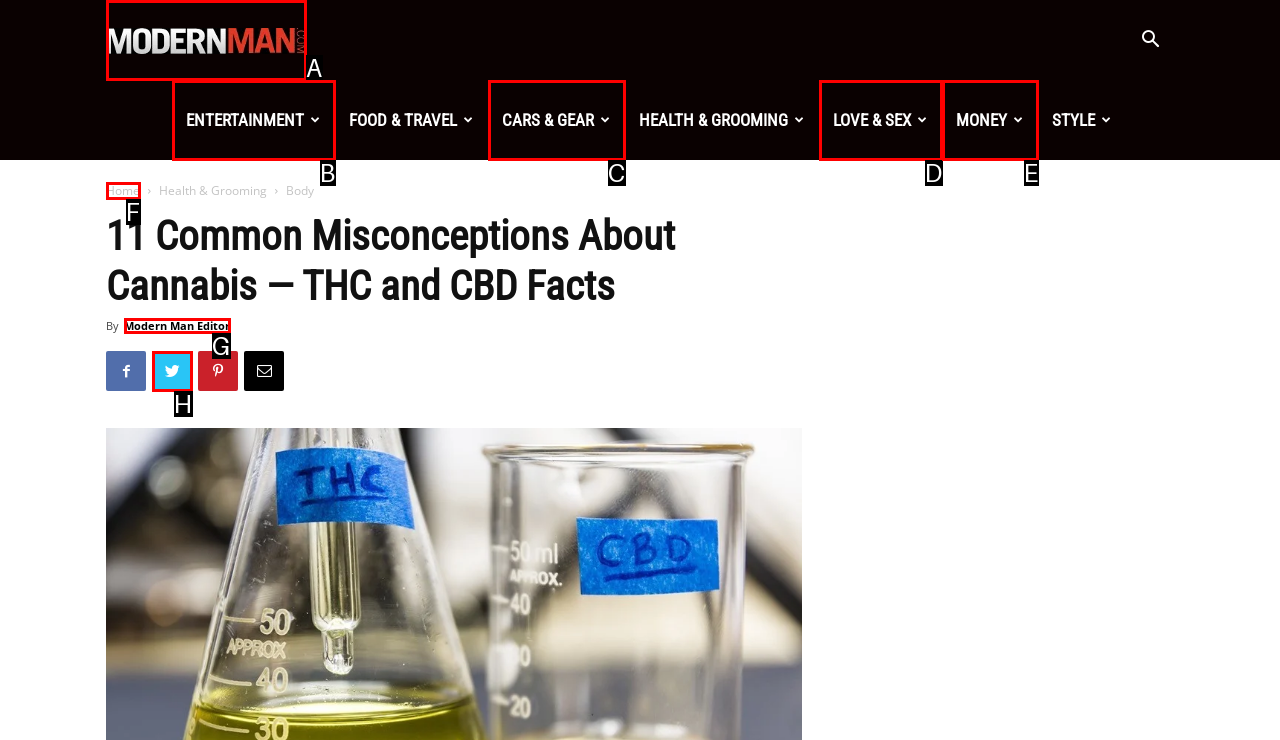Select the HTML element that corresponds to the description: Modern Man. Reply with the letter of the correct option.

A